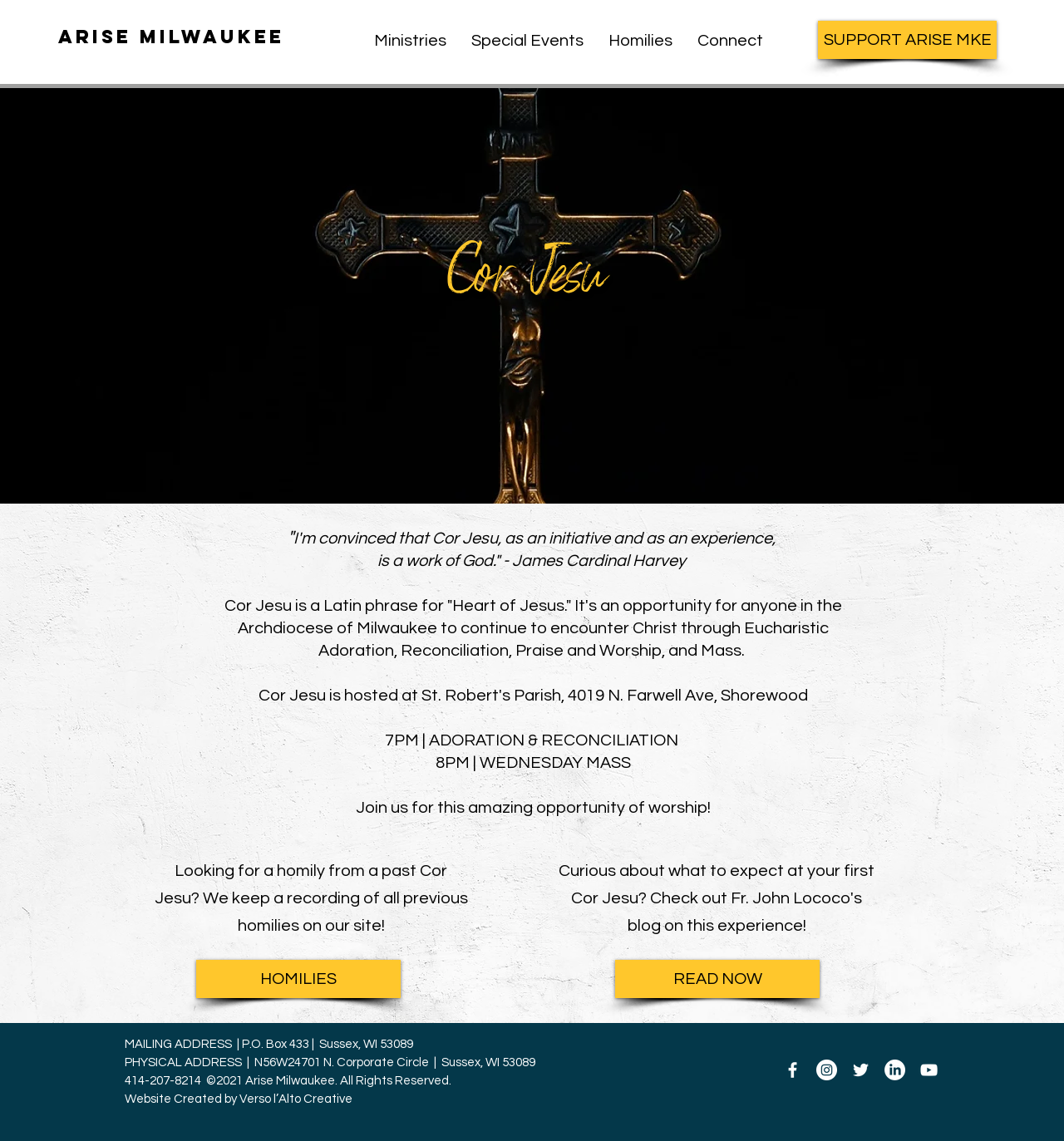Using the information in the image, could you please answer the following question in detail:
Where is Cor Jesu hosted?

The webpage mentions that Cor Jesu is hosted at St. Robert's Parish, which is located at 4019 N. Farwell Ave, Shorewood.